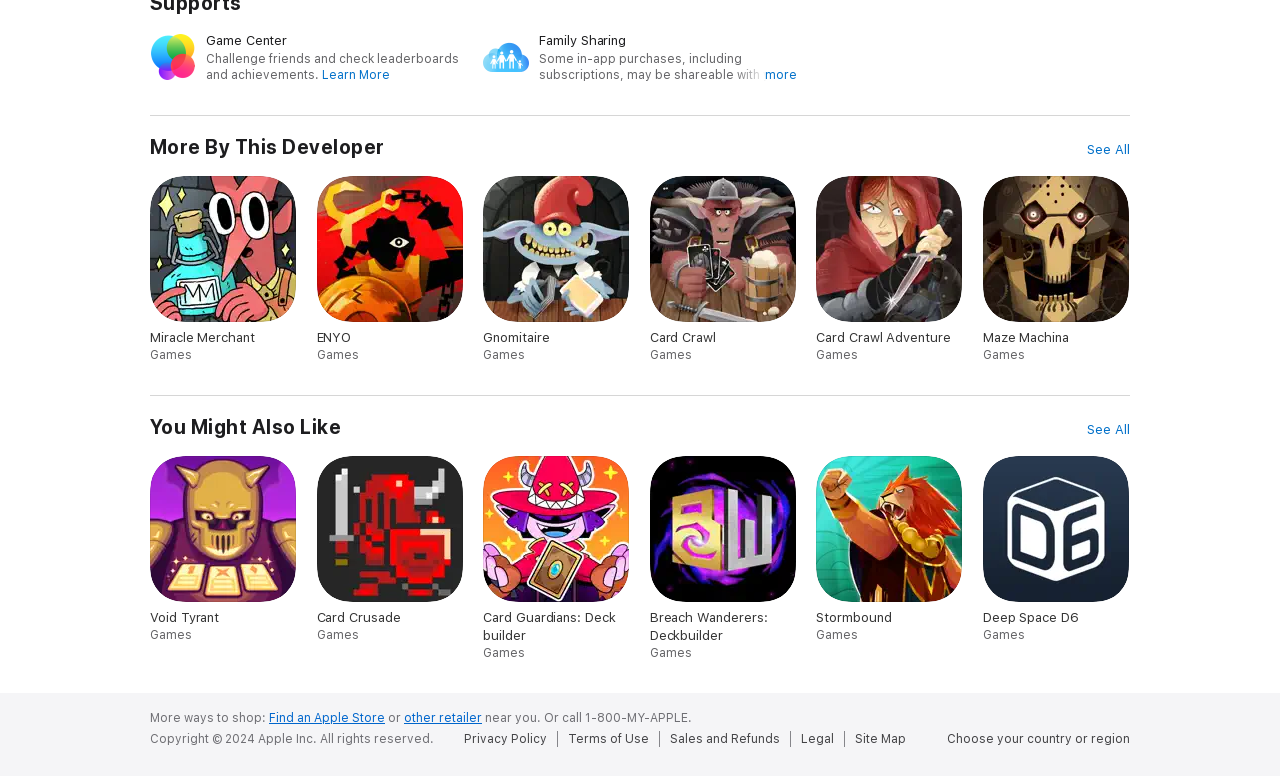What is the section below 'More By This Developer'?
Using the information from the image, give a concise answer in one word or a short phrase.

You Might Also Like